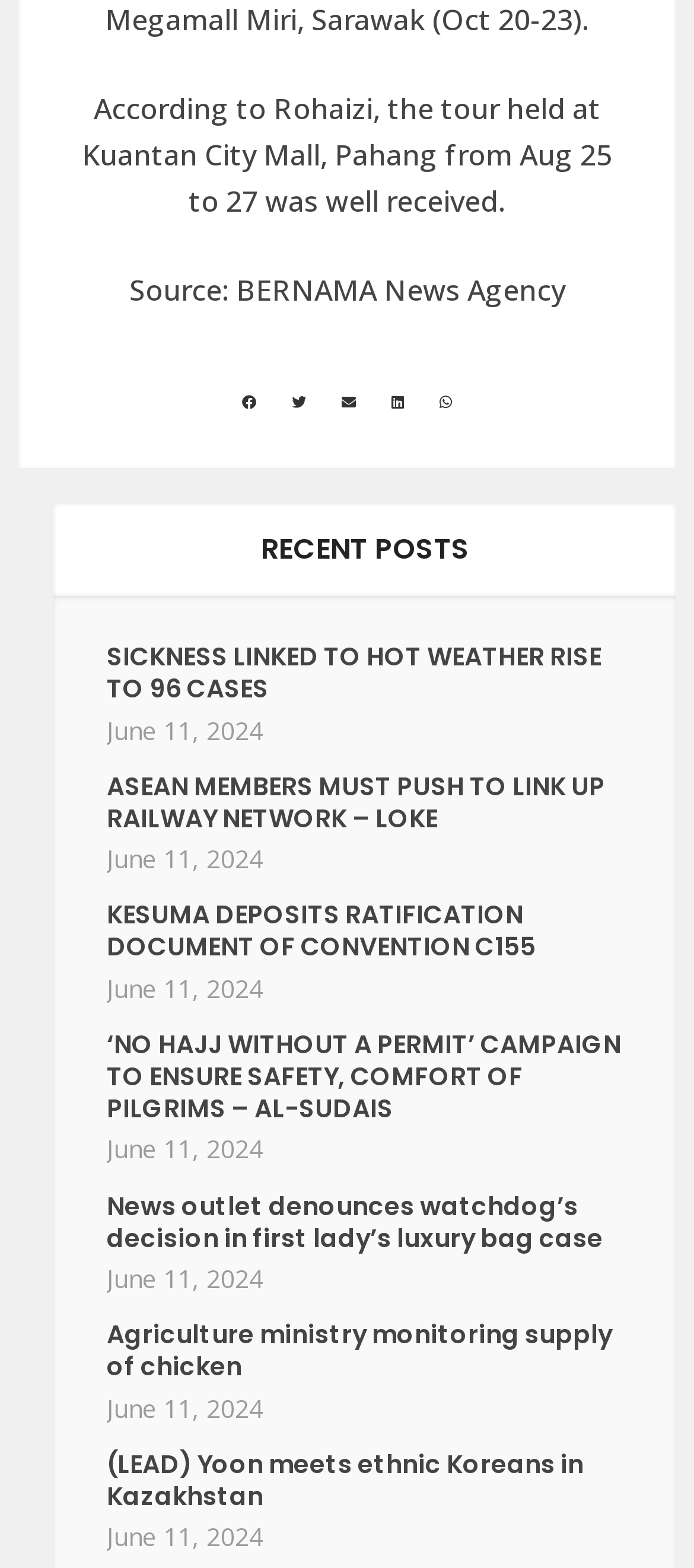Given the description "Download this Excerpt", determine the bounding box of the corresponding UI element.

None